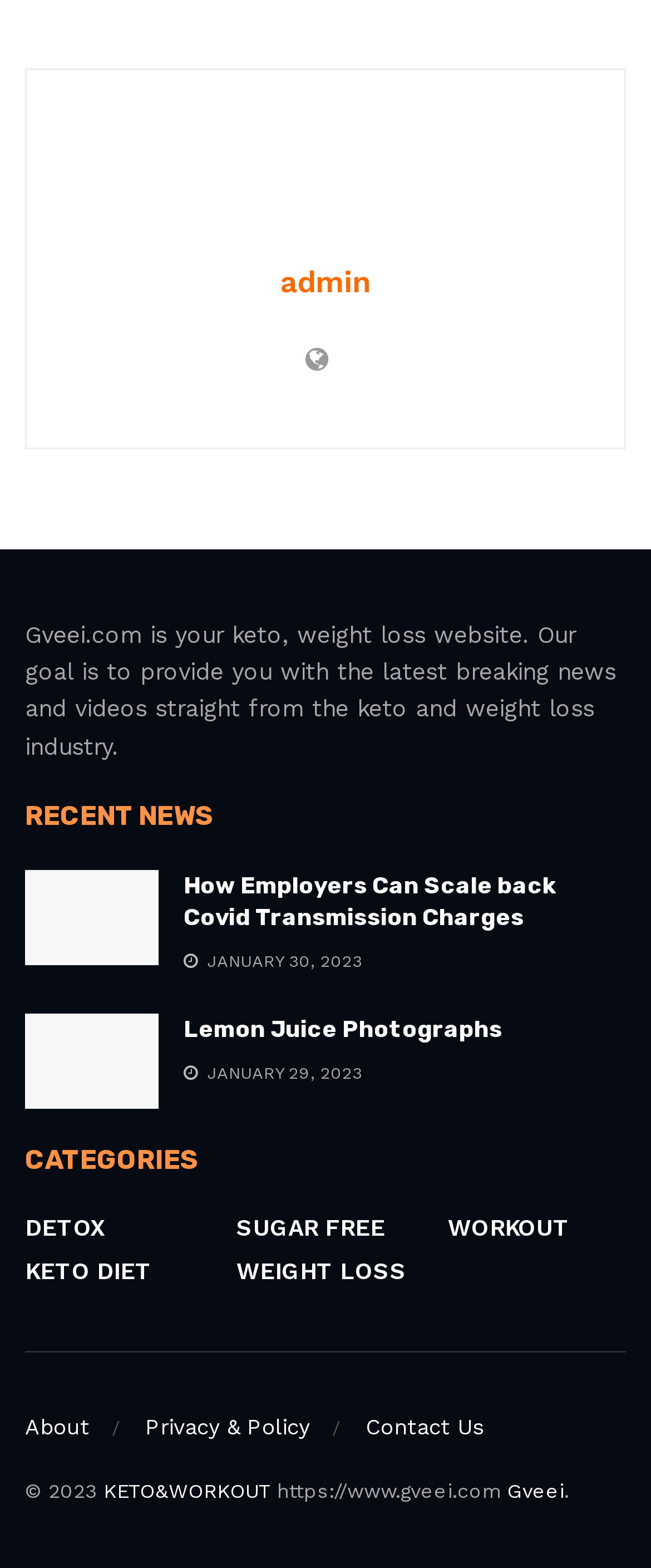What is the name of the website?
Look at the image and construct a detailed response to the question.

The link 'Gveei' at the bottom of the webpage, along with the static text 'https://www.gveei.com', suggests that the name of the website is Gveei.